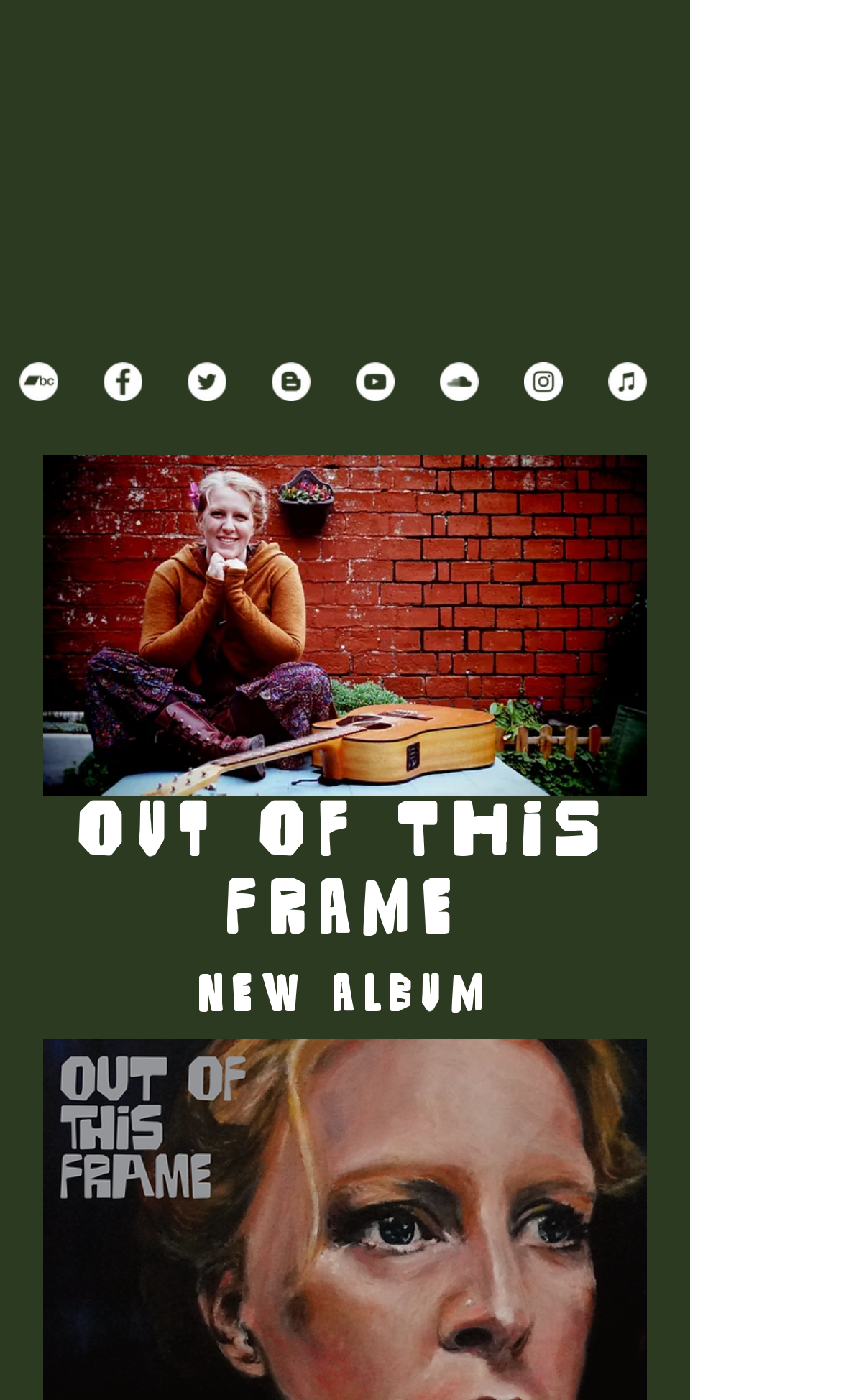Is there a navigation menu on the webpage?
Using the details from the image, give an elaborate explanation to answer the question.

I found a button labeled 'Open navigation menu', which suggests that there is a navigation menu on the webpage that can be opened by clicking this button.